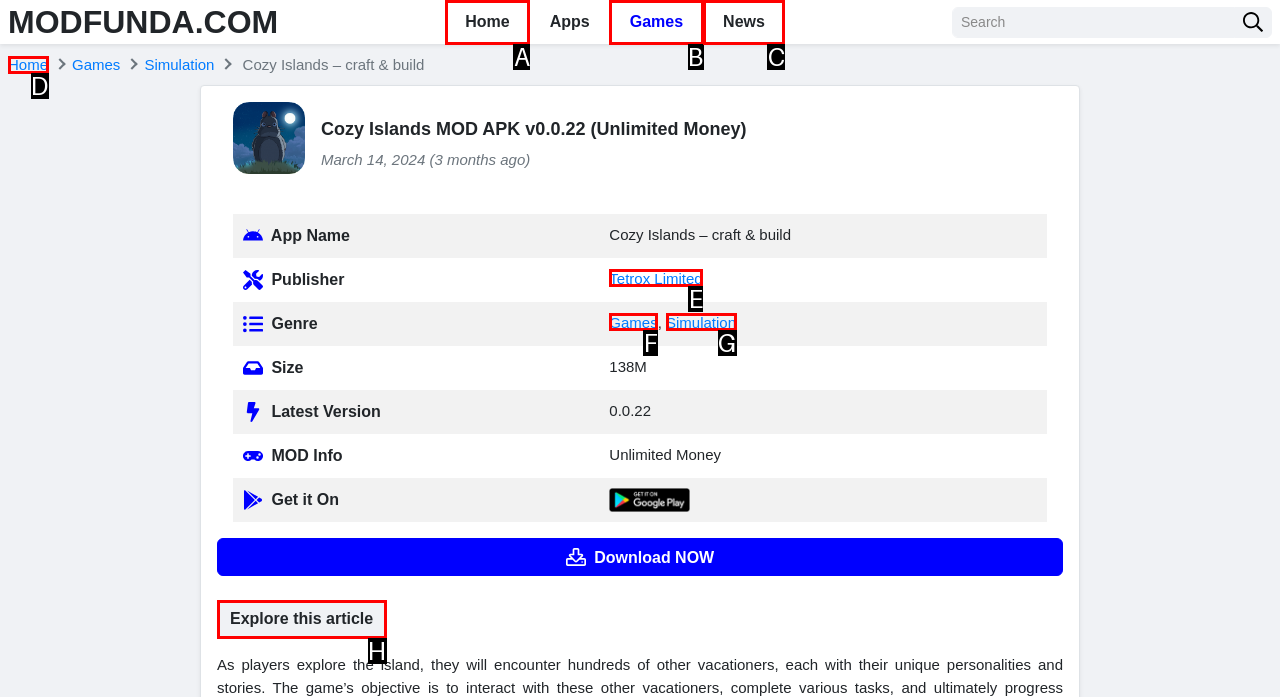Select the option that corresponds to the description: Explore this article
Respond with the letter of the matching choice from the options provided.

H